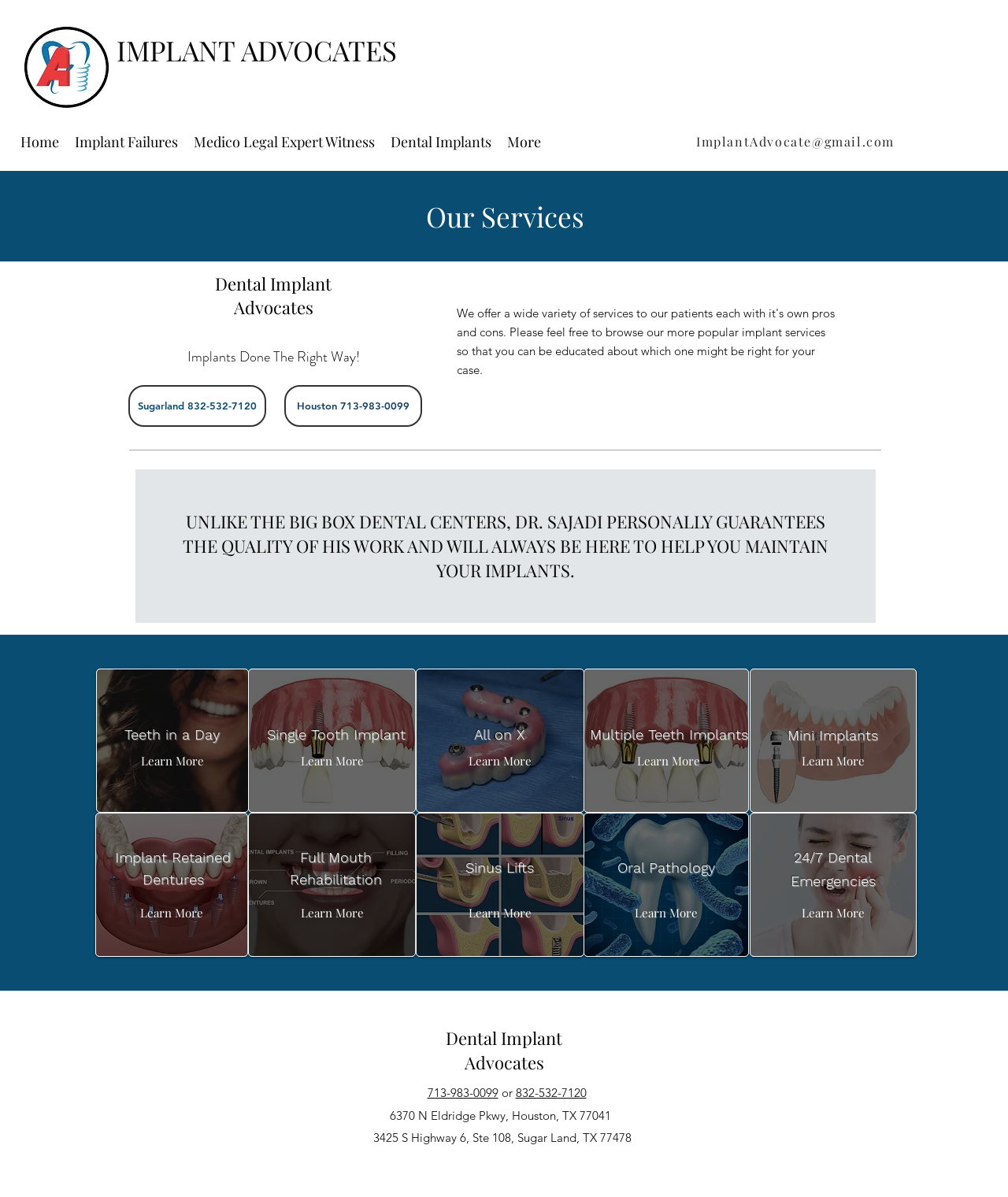What is the name of the procedure shown in the image 'single_tooth_implant.jpg'? Observe the screenshot and provide a one-word or short phrase answer.

Single Tooth Implant